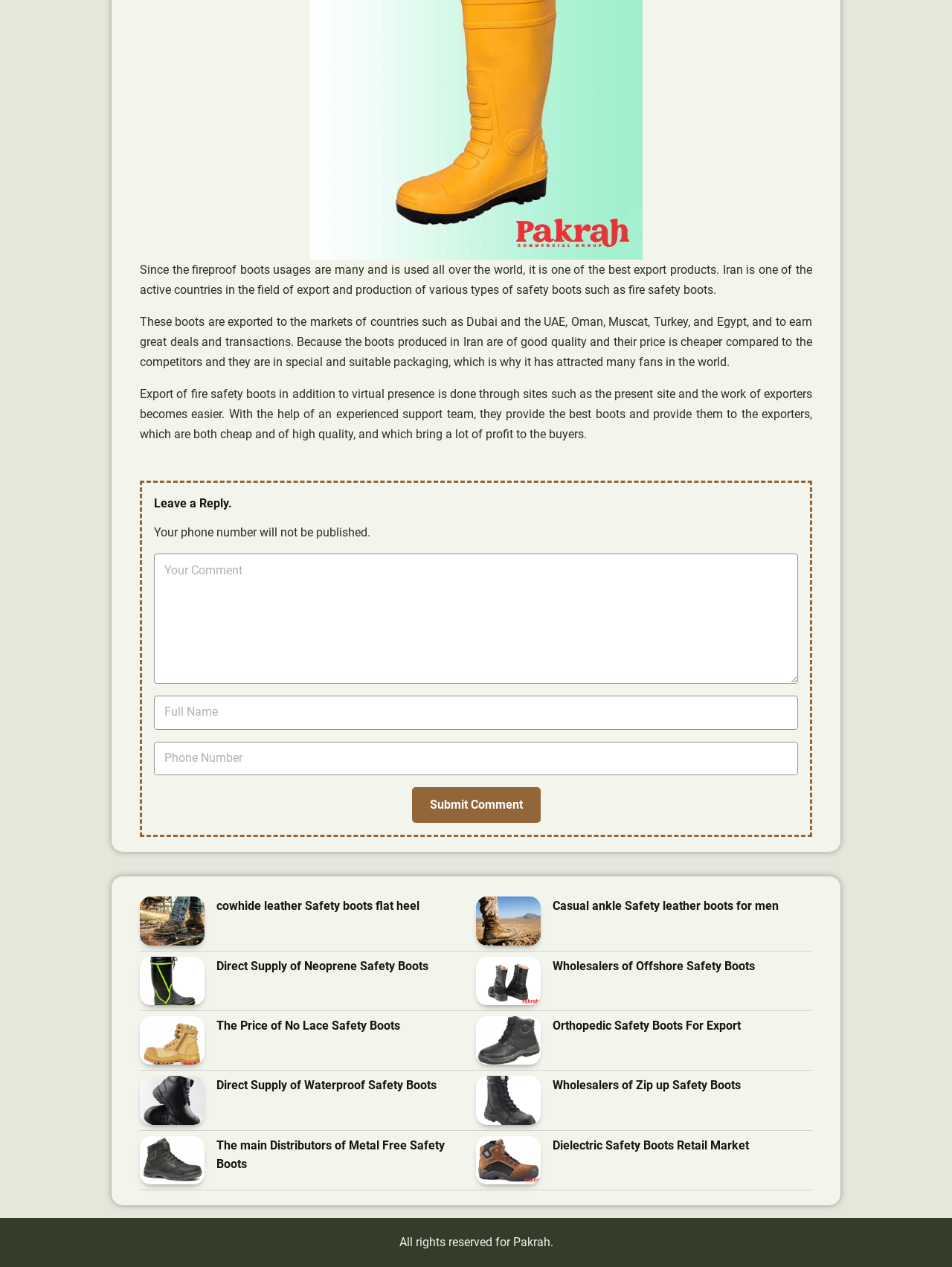How many images of safety boots are on this webpage?
Using the image, give a concise answer in the form of a single word or short phrase.

12